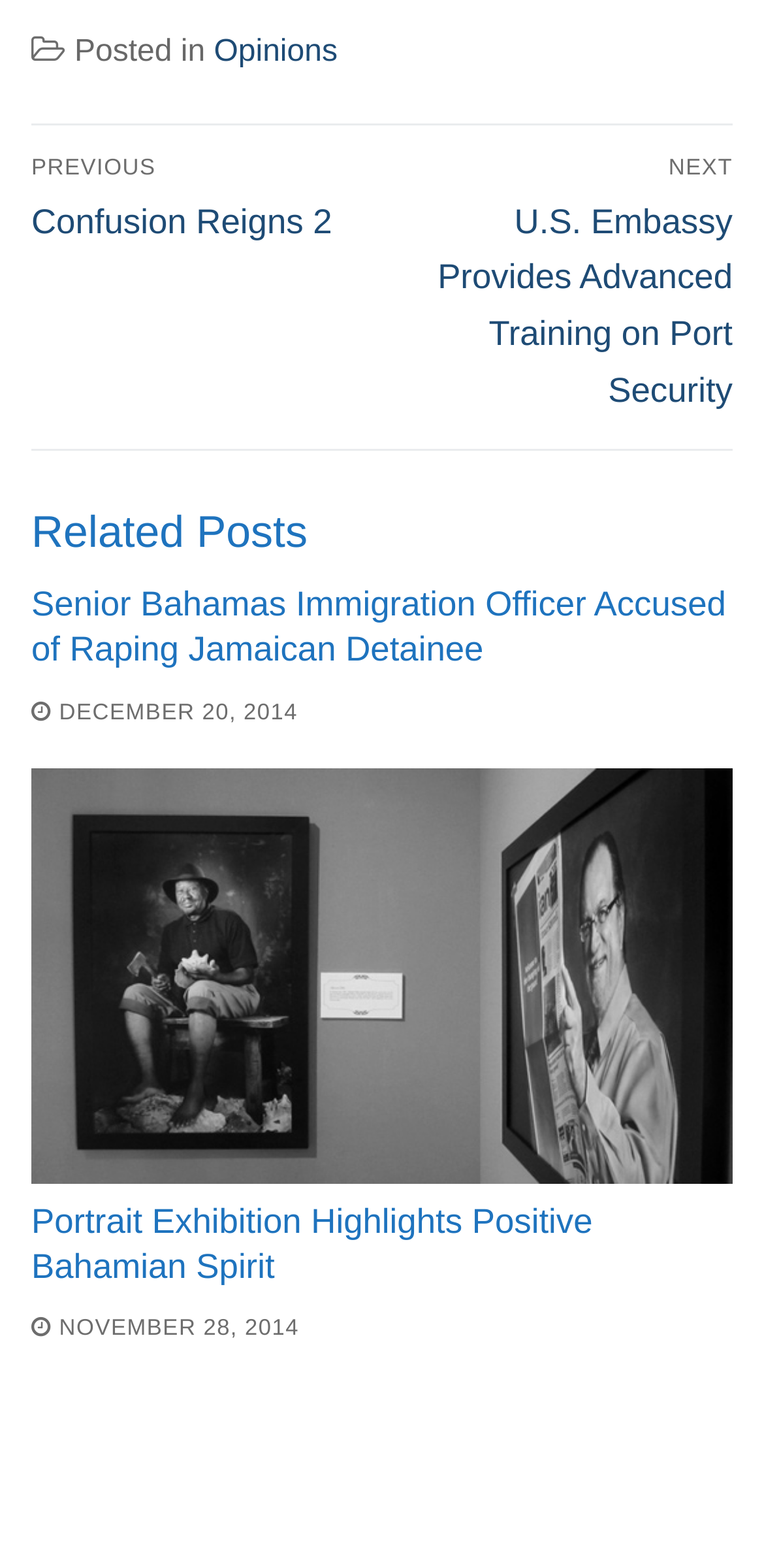Give a one-word or short-phrase answer to the following question: 
What is the date of the first related post?

DECEMBER 20, 2014